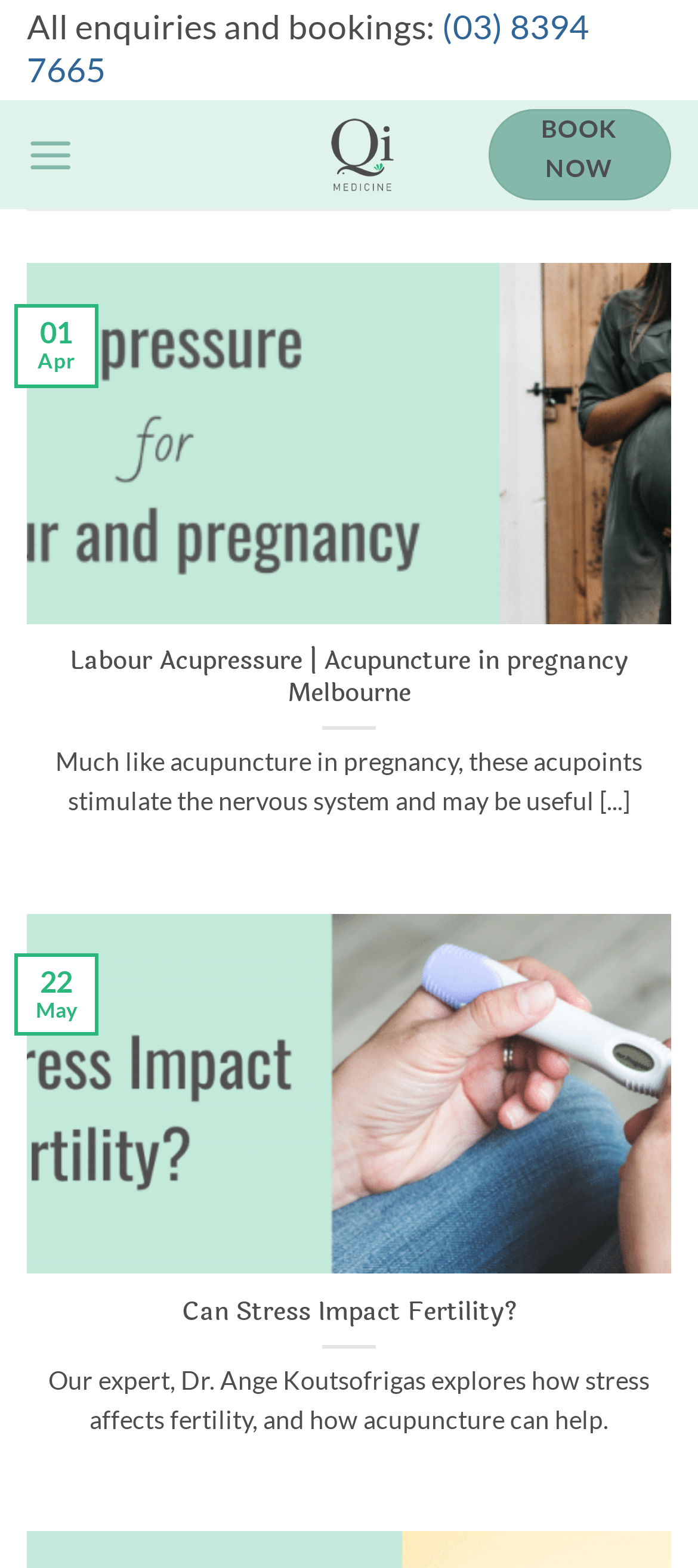What is the topic of the first article on the webpage?
Deliver a detailed and extensive answer to the question.

I found the topic of the first article by looking at the heading below the main menu, which says 'Labour Acupressure | Acupuncture in pregnancy Melbourne'.